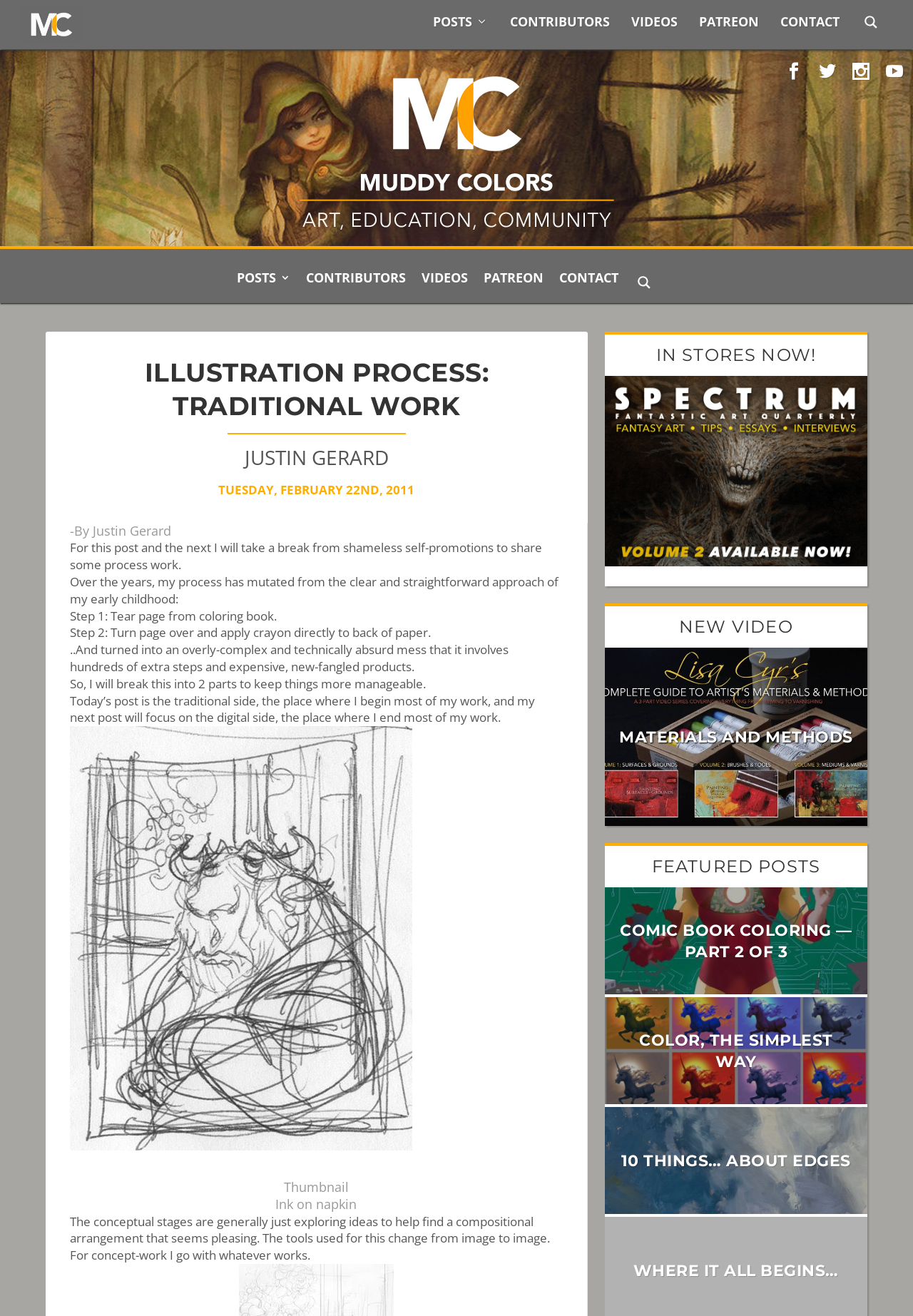Respond to the question below with a concise word or phrase:
What is the author's name?

Justin Gerard